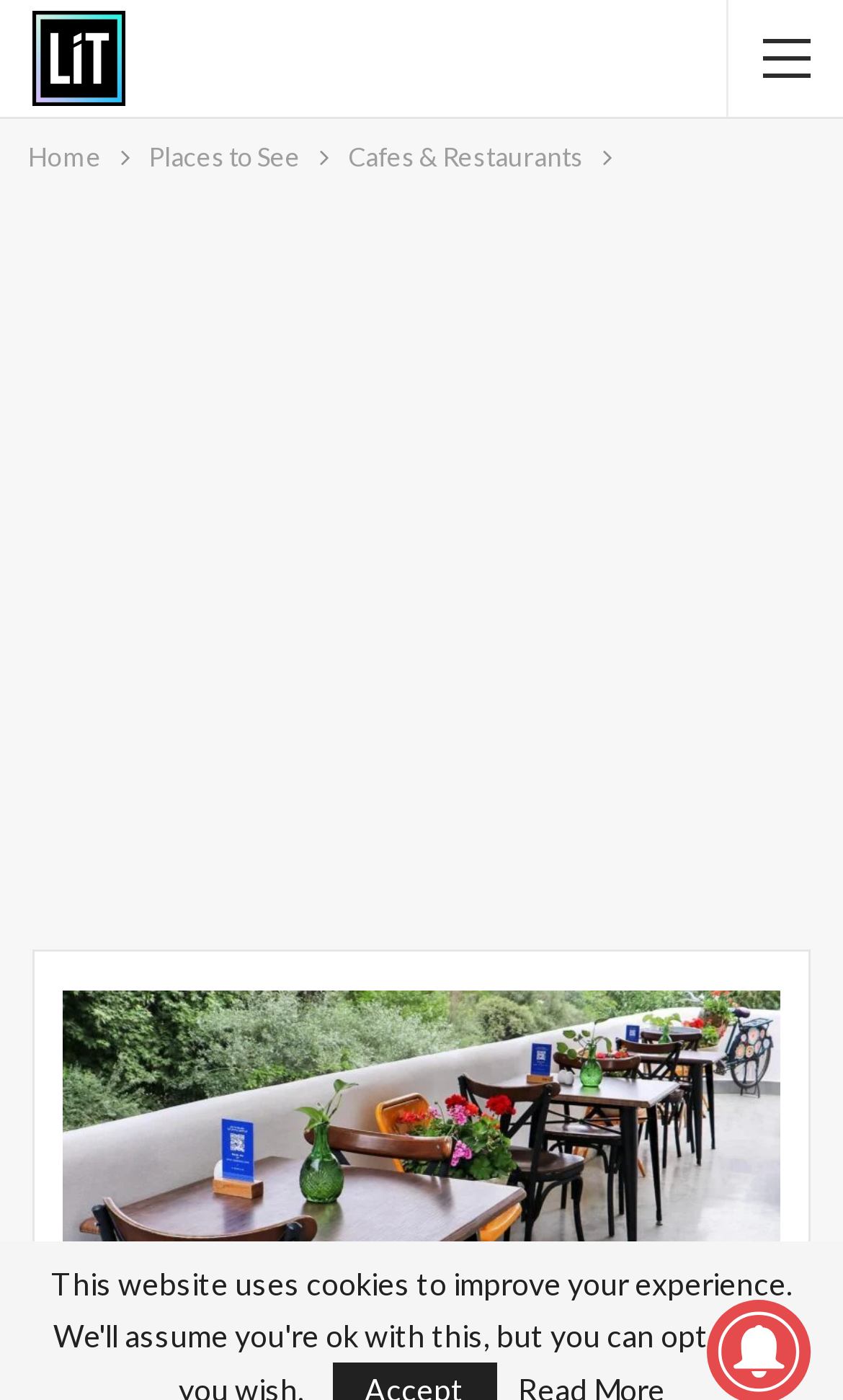How many navigation links are there? Analyze the screenshot and reply with just one word or a short phrase.

3